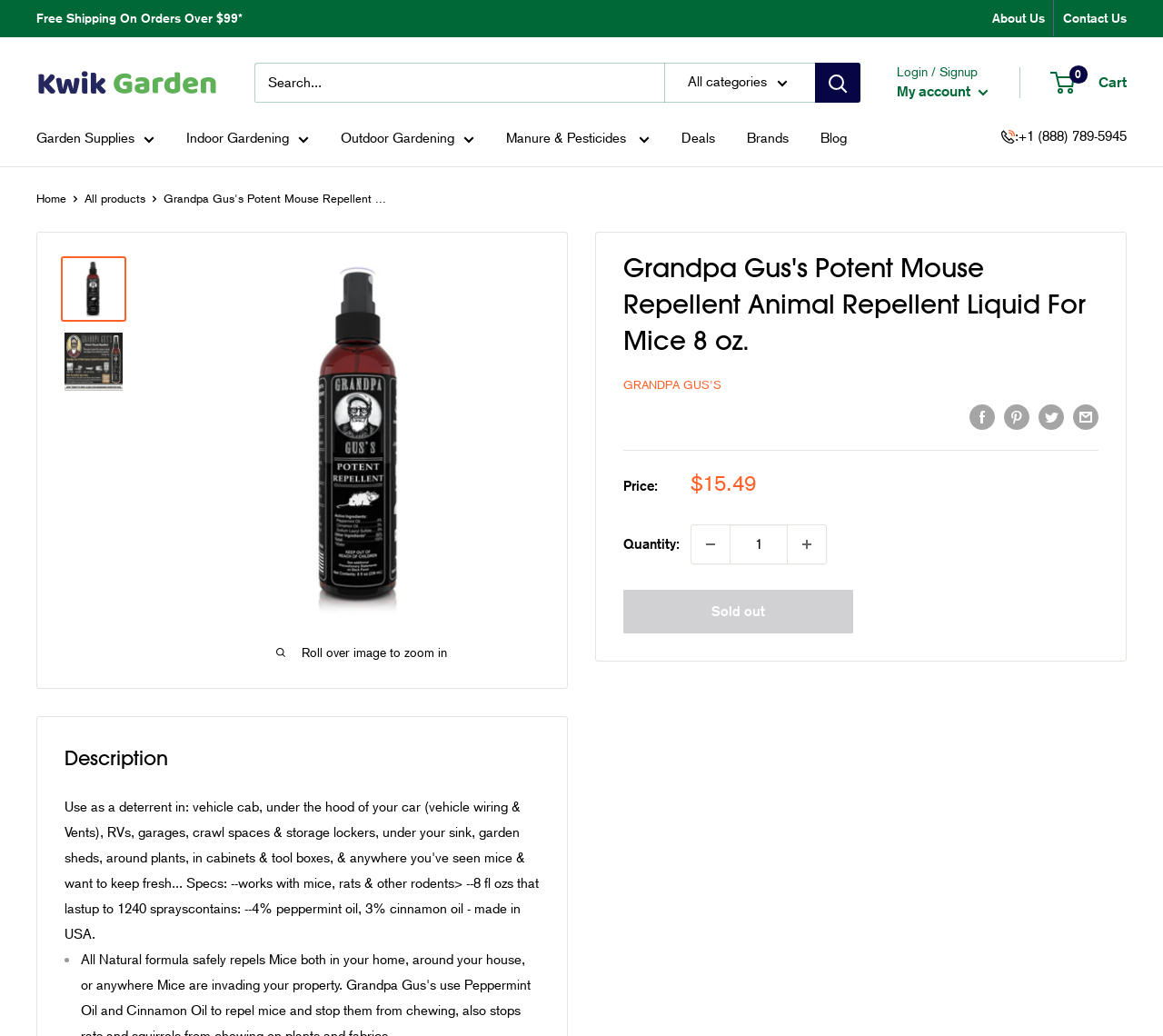Indicate the bounding box coordinates of the clickable region to achieve the following instruction: "Increase quantity by 1."

[0.677, 0.507, 0.71, 0.544]